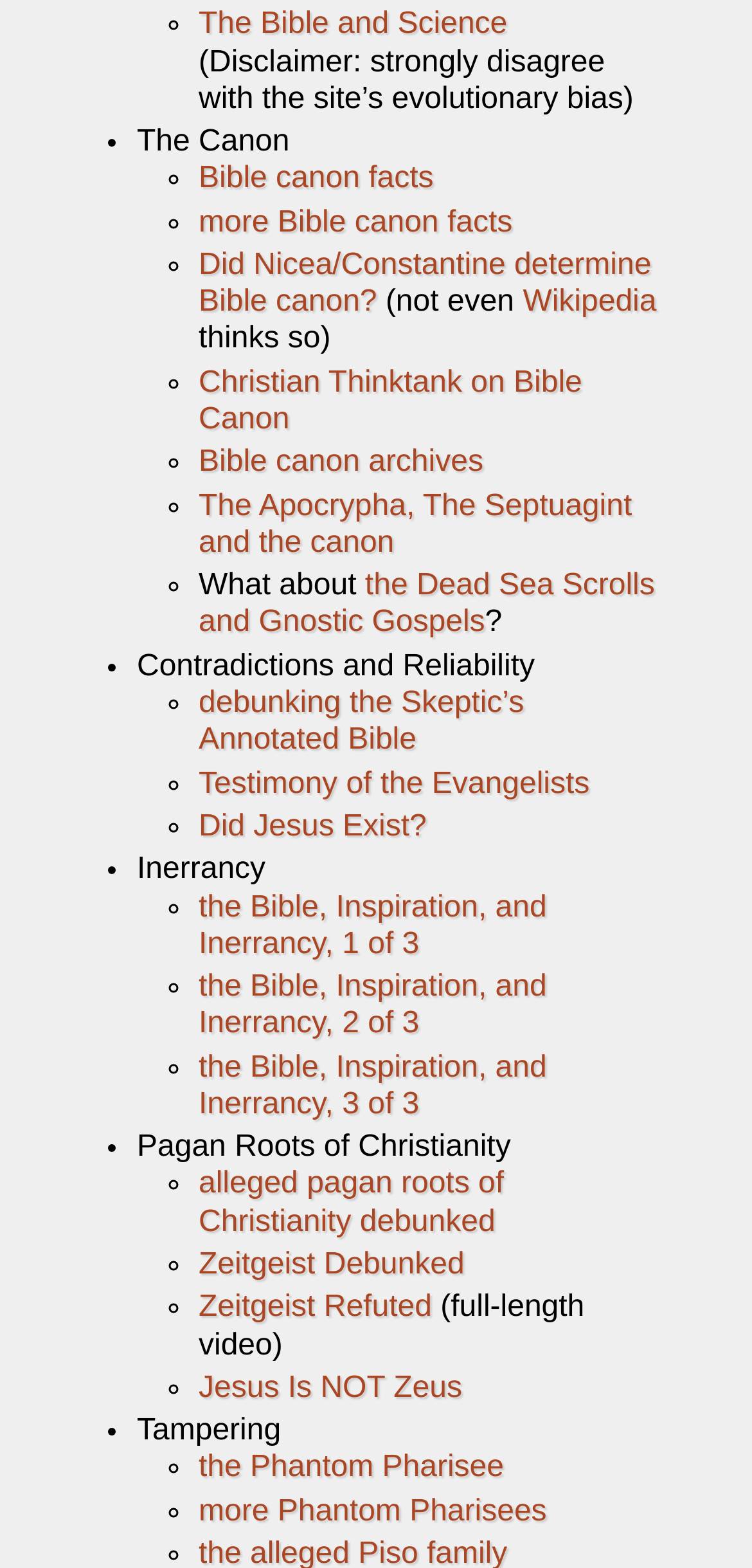What is the disclaimer about?
Make sure to answer the question with a detailed and comprehensive explanation.

The disclaimer is about strongly disagreeing with the site's evolutionary bias, which is mentioned in the static text element with the description 'Disclaimer: strongly disagree with the site’s evolutionary bias'.